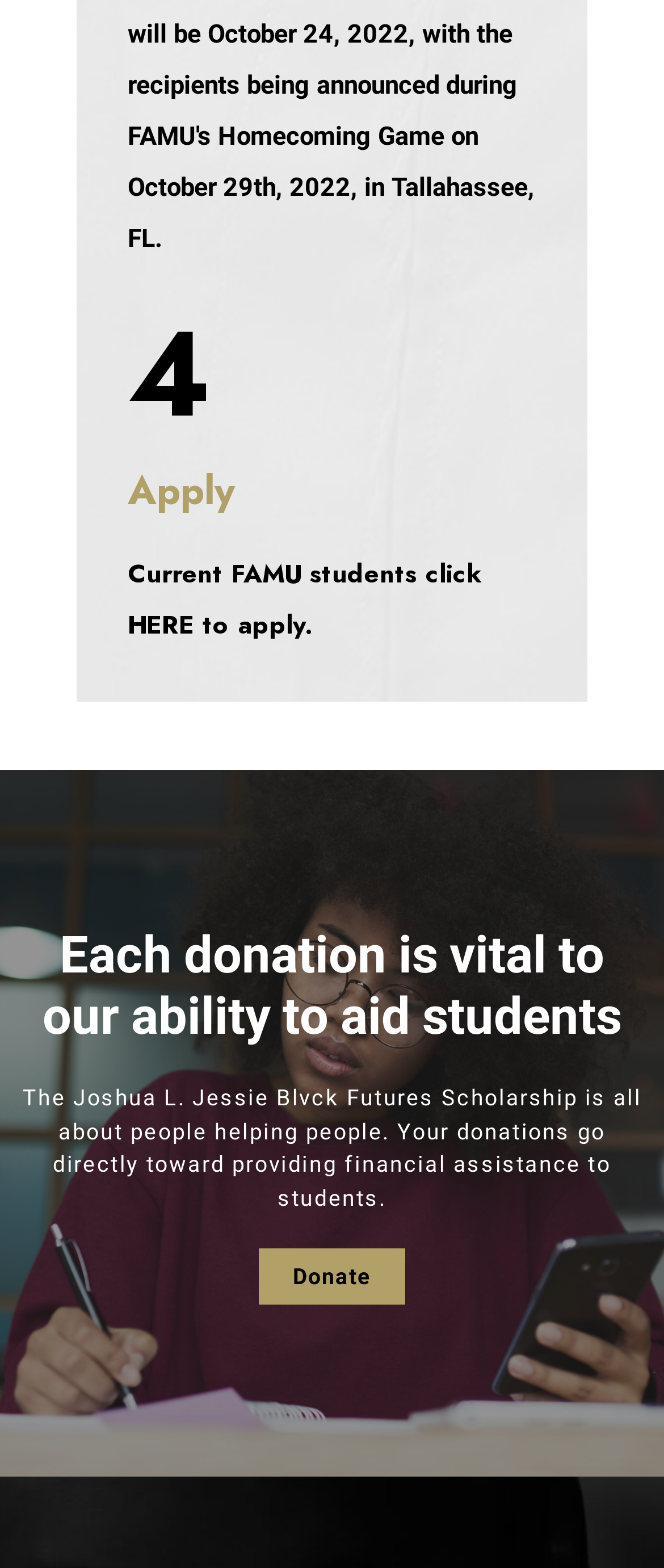What is the purpose of the webpage?
Using the image, elaborate on the answer with as much detail as possible.

By reading the headings and content of the webpage, I understand that the webpage is related to a scholarship that aims to provide financial assistance to students. The heading 'Each donation is vital to our ability to aid students' suggests that the purpose of the webpage is to aid students.